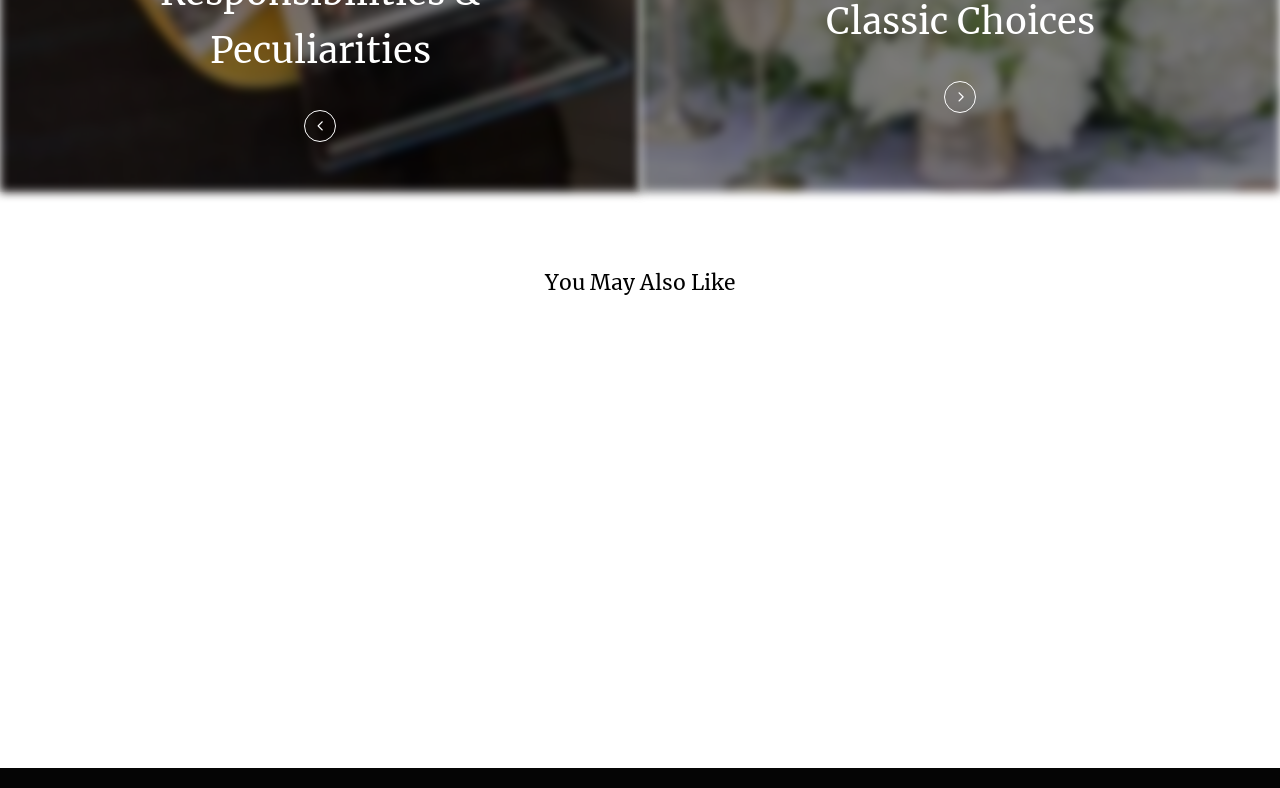Based on the element description: "alt="Plantation Shutters"", identify the UI element and provide its bounding box coordinates. Use four float numbers between 0 and 1, [left, top, right, bottom].

[0.721, 0.543, 0.959, 0.8]